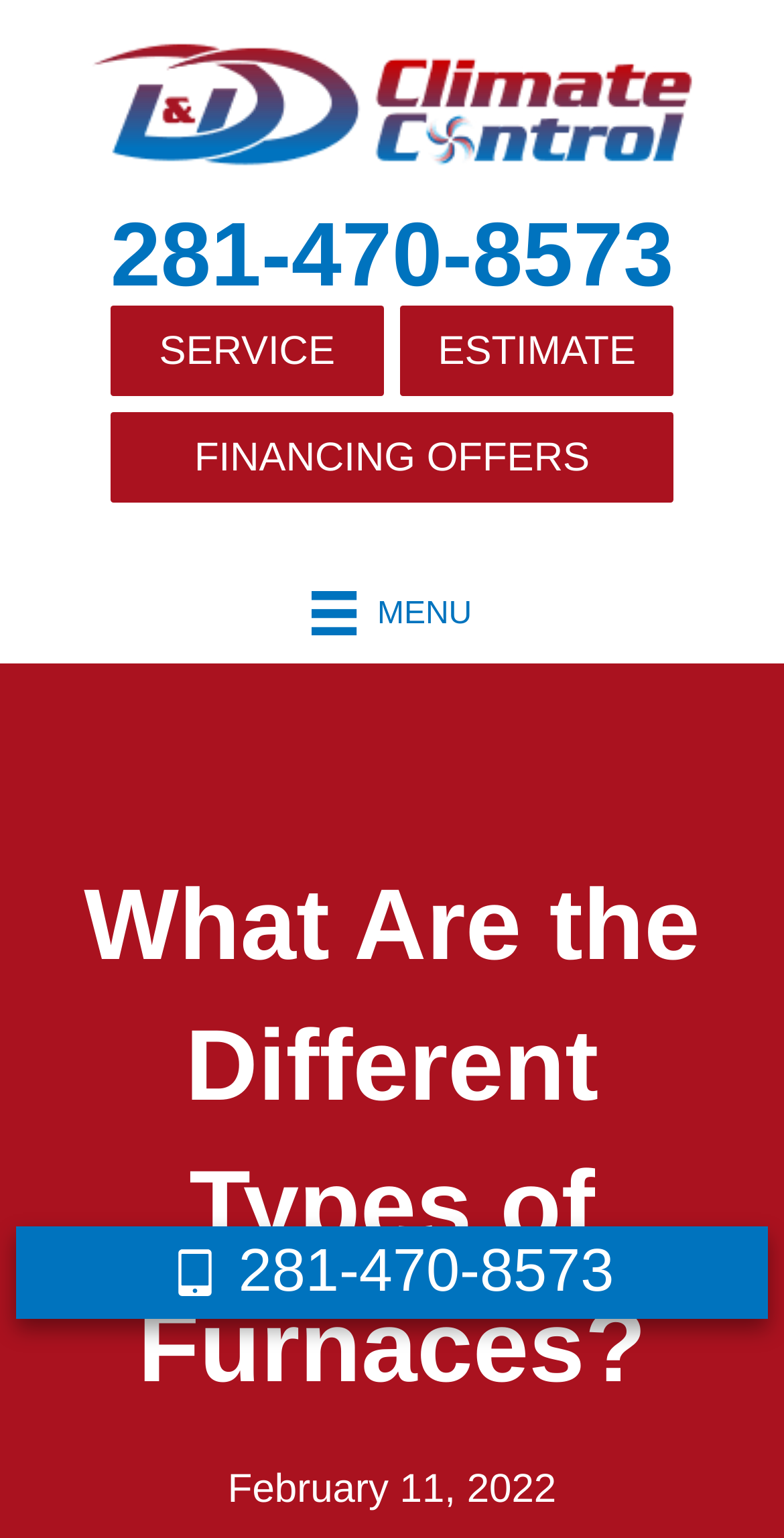How many links are in the top navigation bar?
Could you give a comprehensive explanation in response to this question?

I counted the links in the top navigation bar and found three links: 'SERVICE', 'ESTIMATE', and 'FINANCING OFFERS'.